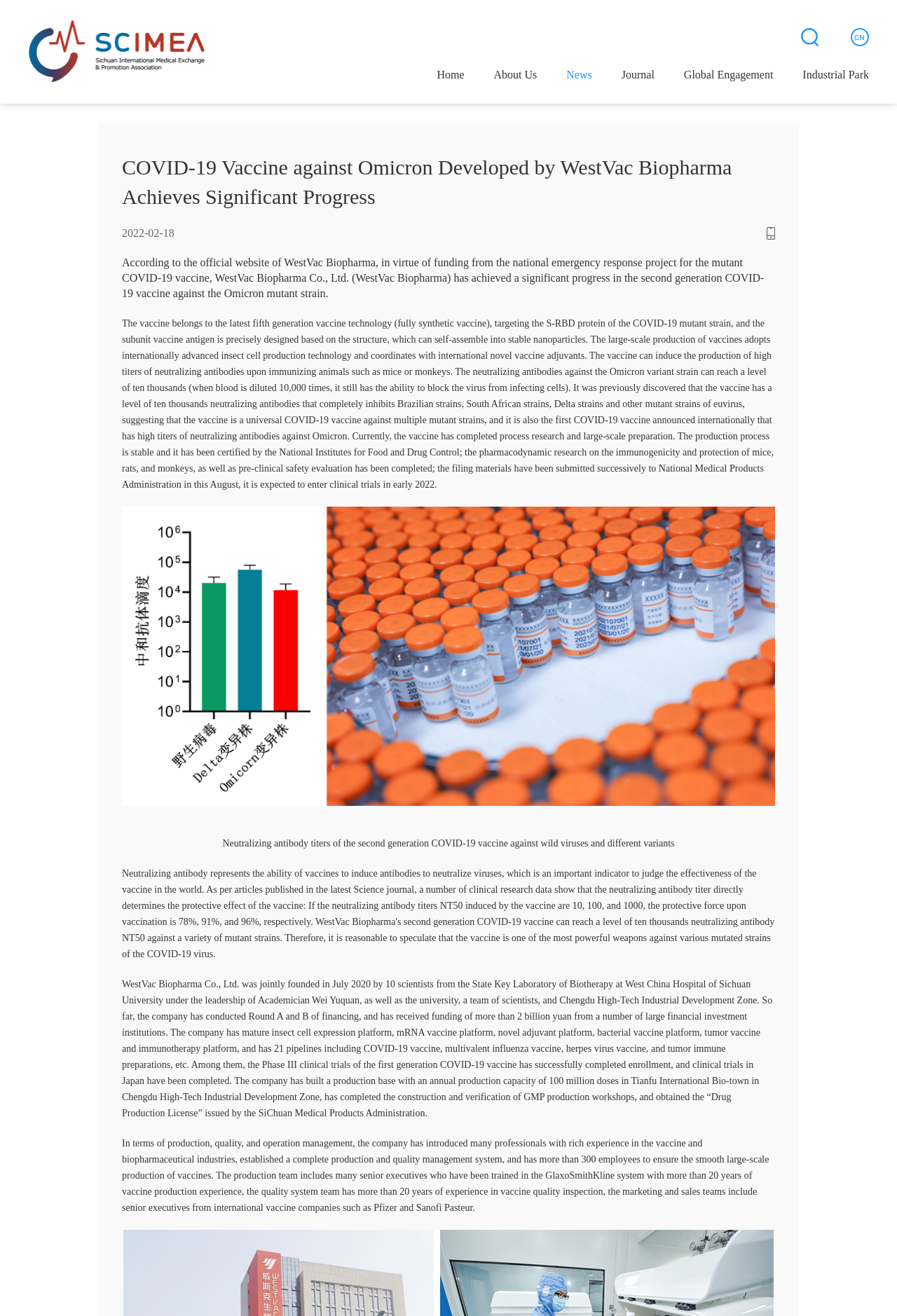Carefully examine the image and provide an in-depth answer to the question: What is the topic of the news article?

The topic of the news article can be determined by reading the heading 'COVID-19 Vaccine against Omicron Developed by WestVac Biopharma Achieves Significant Progress' and the subsequent paragraphs that discuss the development of a COVID-19 vaccine by WestVac Biopharma.